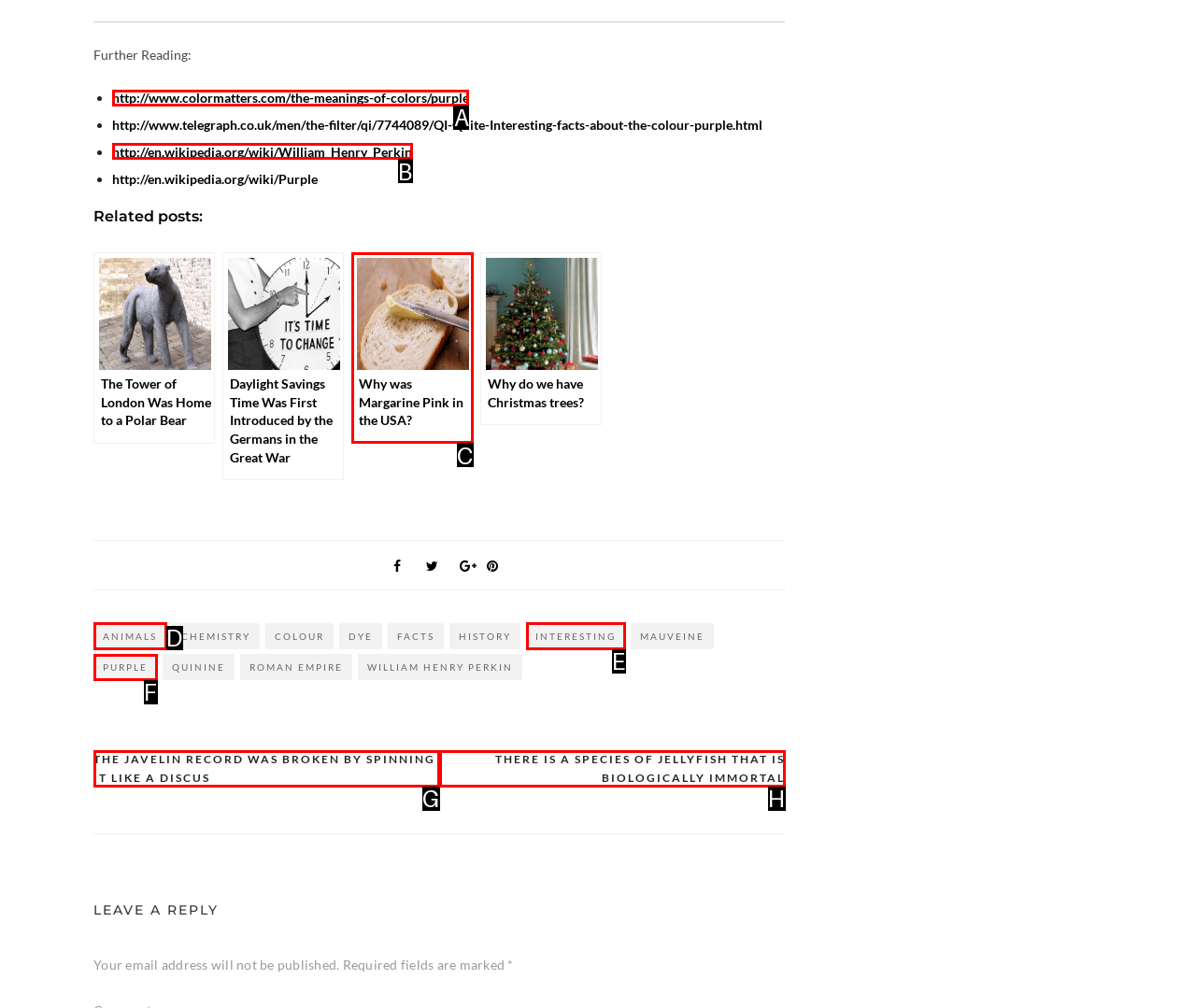Indicate the UI element to click to perform the task: Click on the link to learn more about the meanings of colors. Reply with the letter corresponding to the chosen element.

A